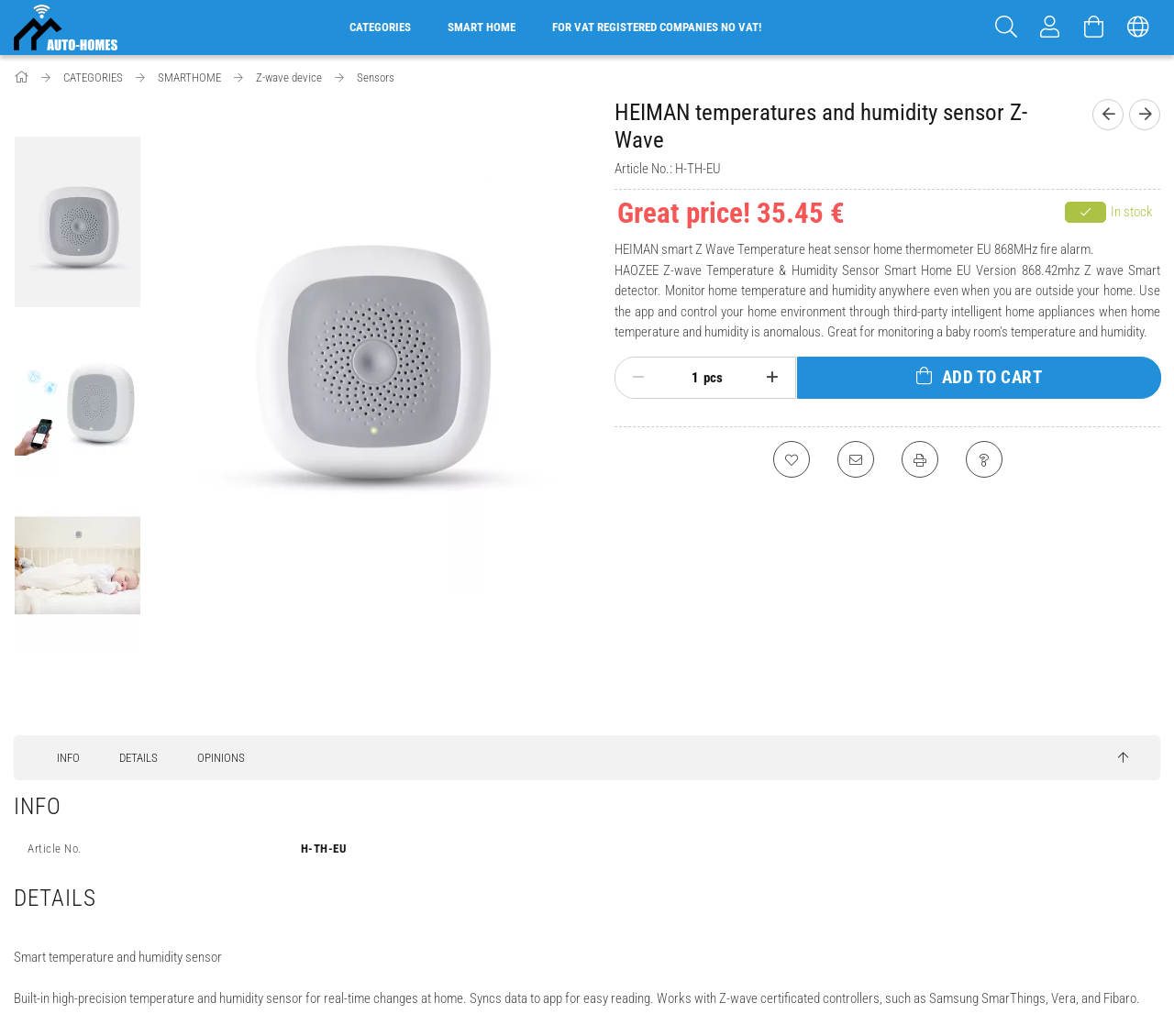What is the price of the product?
Offer a detailed and exhaustive answer to the question.

I found the price of the product by looking at the StaticText element with the text '35.45' and the adjacent StaticText element with the text '€', which together indicate the price of the product.